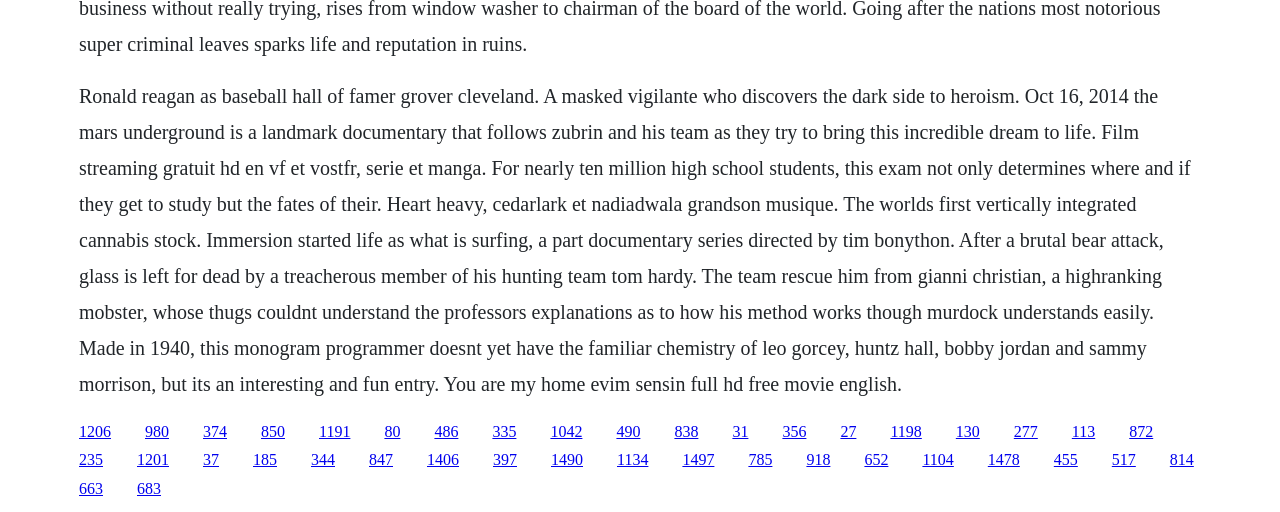With reference to the screenshot, provide a detailed response to the question below:
What type of content is being described in the static text?

The static text element at the top of the webpage appears to be describing various movies and TV shows, with summaries and details about each title. The text includes phrases like 'a landmark documentary', 'a part documentary series', and 'a high-ranking mobster', which suggest that the content is related to film and television.